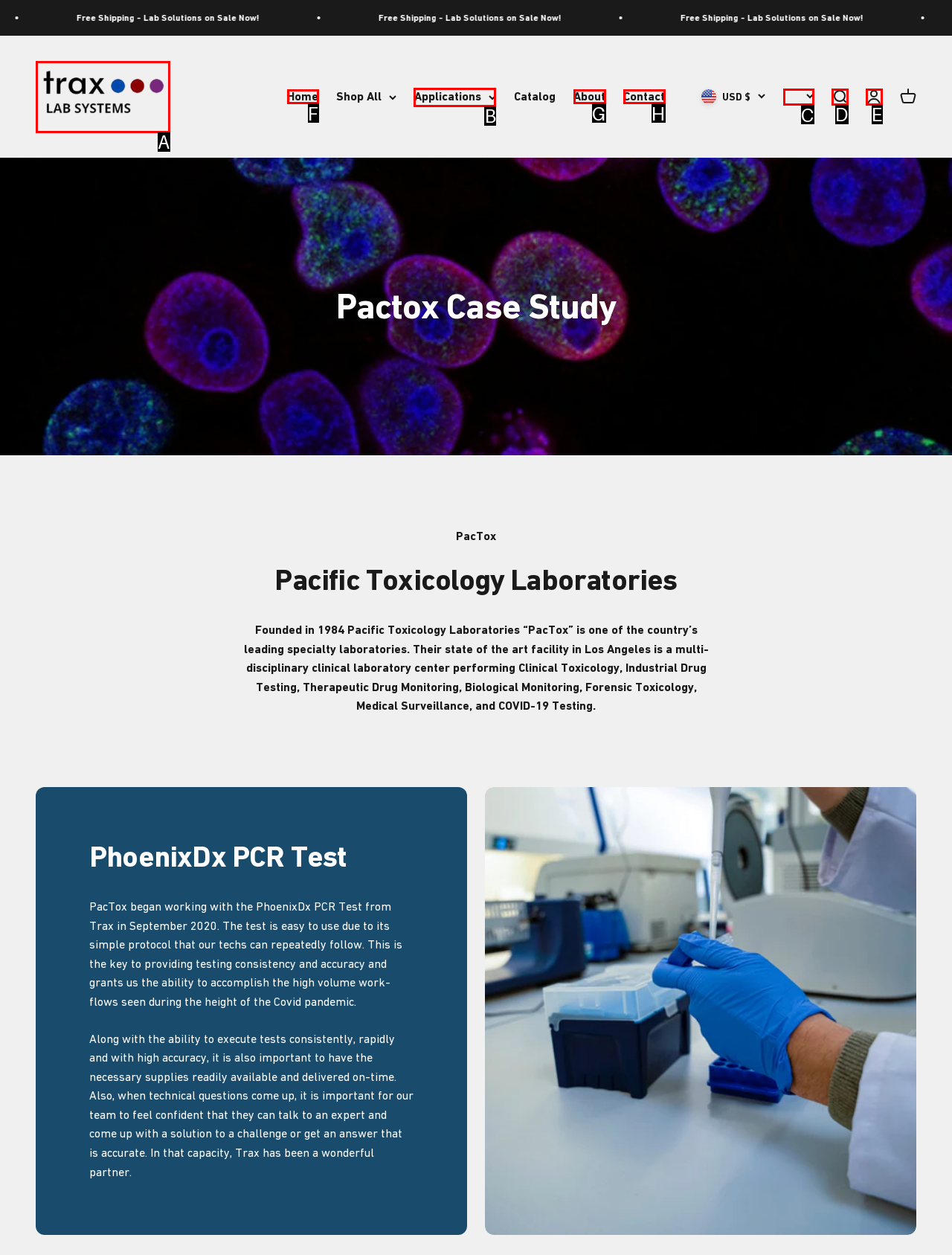Determine the letter of the UI element that will complete the task: View Applications
Reply with the corresponding letter.

B